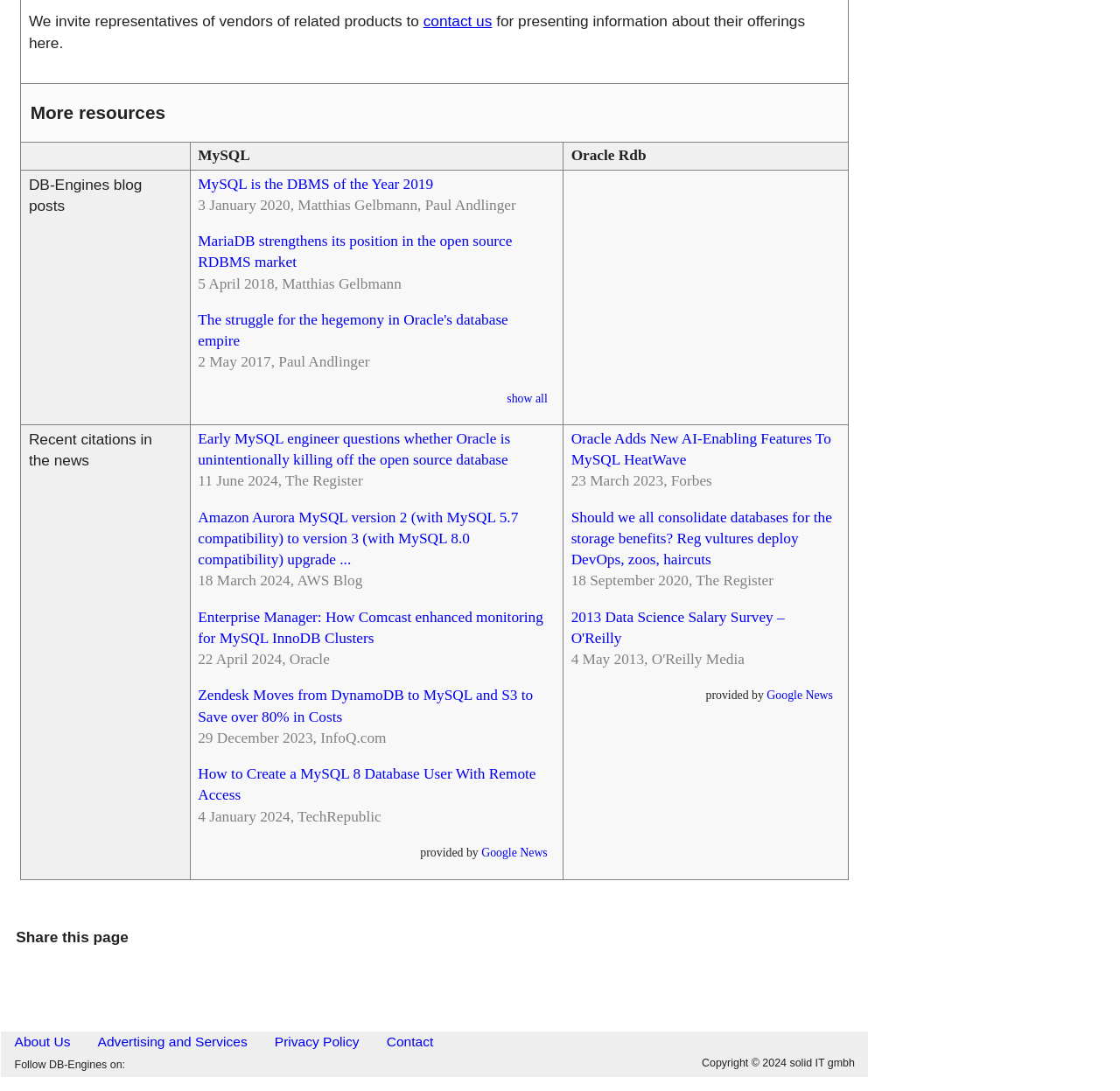Using the description: "parent_node: Follow DB-Engines on: title="Bluesky"", determine the UI element's bounding box coordinates. Ensure the coordinates are in the format of four float numbers between 0 and 1, i.e., [left, top, right, bottom].

[0.187, 0.968, 0.209, 0.982]